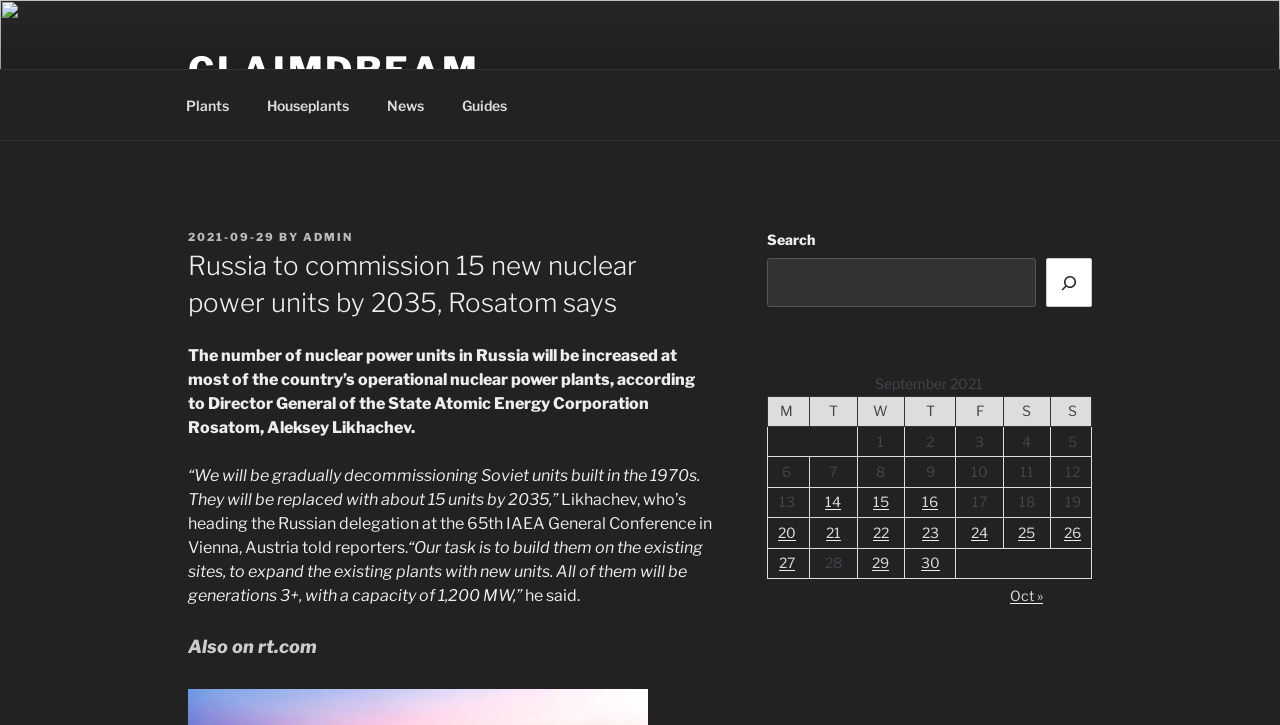Please locate the bounding box coordinates of the element that should be clicked to complete the given instruction: "Visit the page about float type carburetor systems".

None